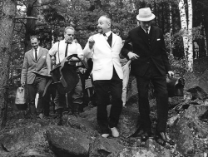What is the terrain like in the image?
Please respond to the question thoroughly and include all relevant details.

The caption describes the path that the men are navigating as rocky and uneven, which suggests that the terrain in the image is not smooth or flat. This is evident from the description of the men traversing the uneven terrain.